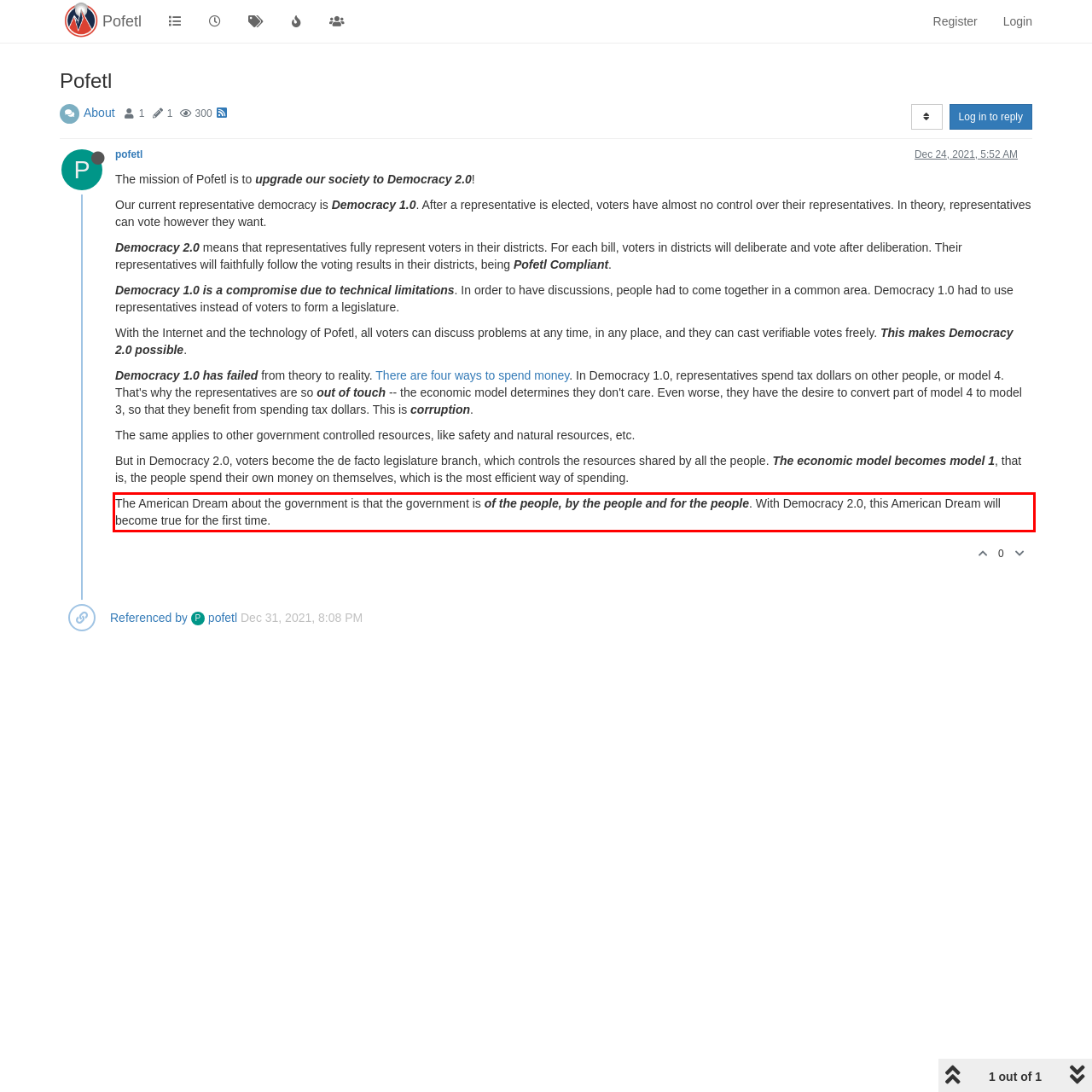Analyze the webpage screenshot and use OCR to recognize the text content in the red bounding box.

The American Dream about the government is that the government is of the people, by the people and for the people. With Democracy 2.0, this American Dream will become true for the first time.